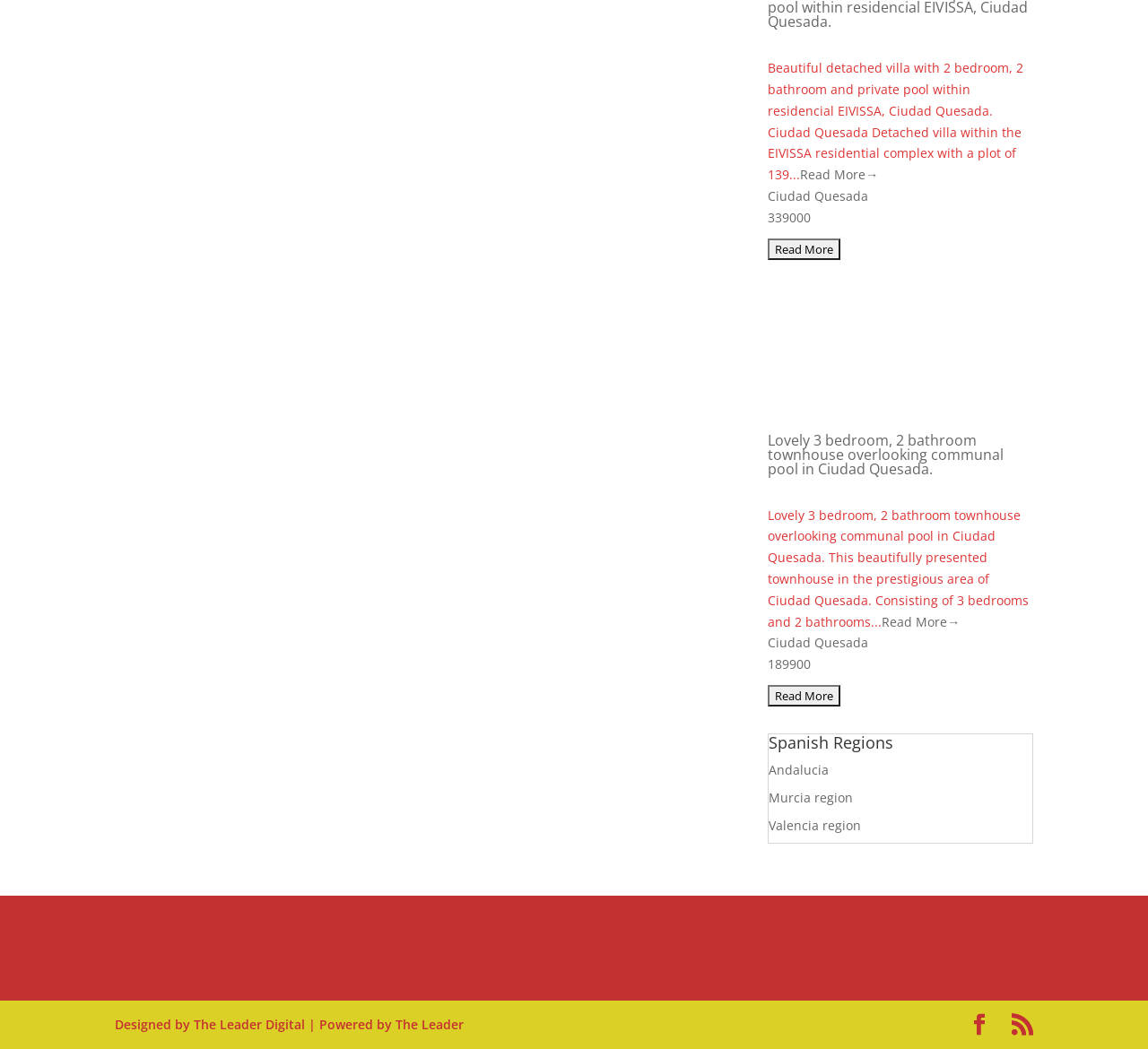Please identify the bounding box coordinates of the area that needs to be clicked to follow this instruction: "Read more about the detached villa".

[0.697, 0.158, 0.765, 0.175]